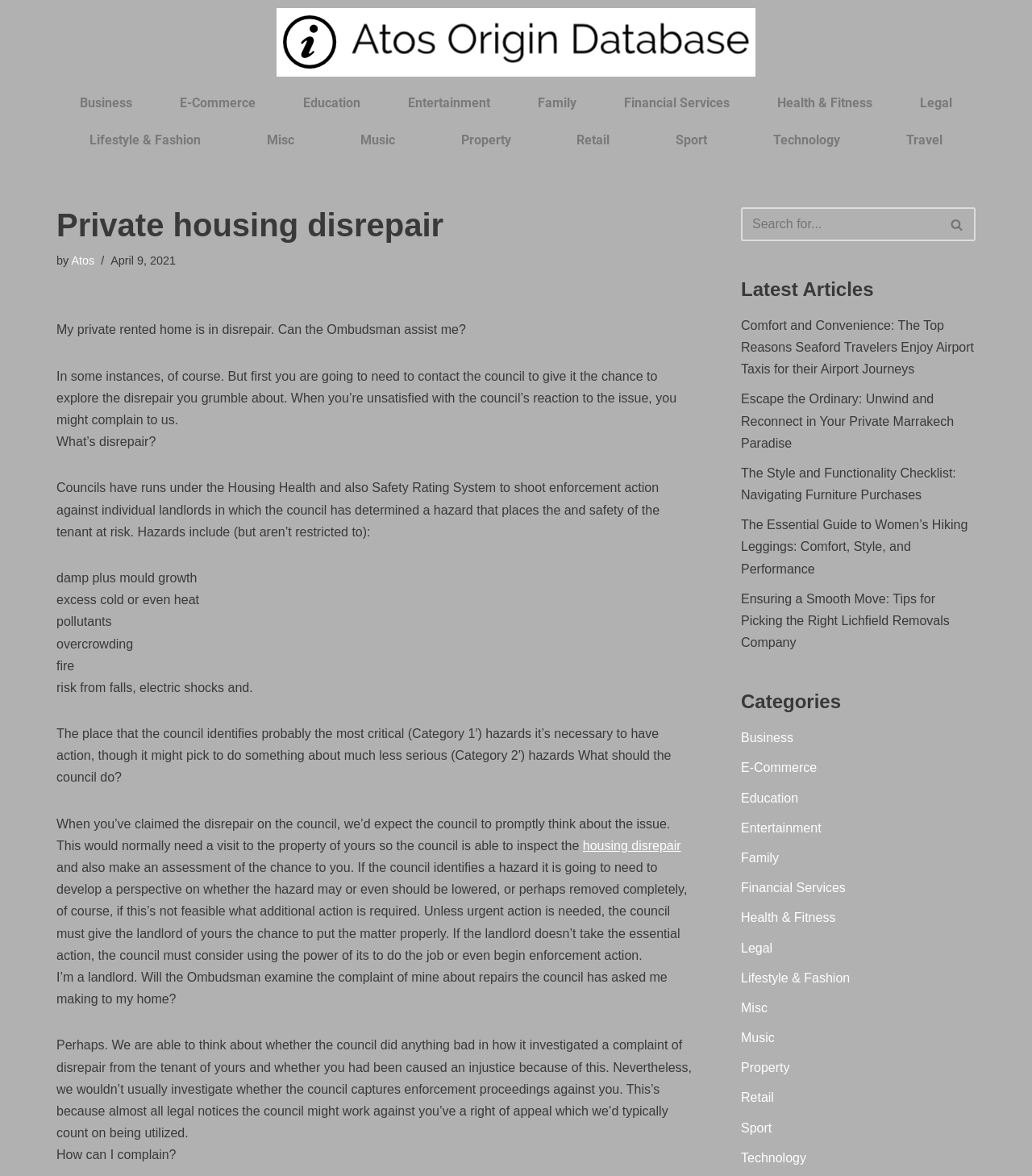Locate the bounding box coordinates of the element that should be clicked to execute the following instruction: "Click on 'Property'".

[0.415, 0.104, 0.527, 0.135]